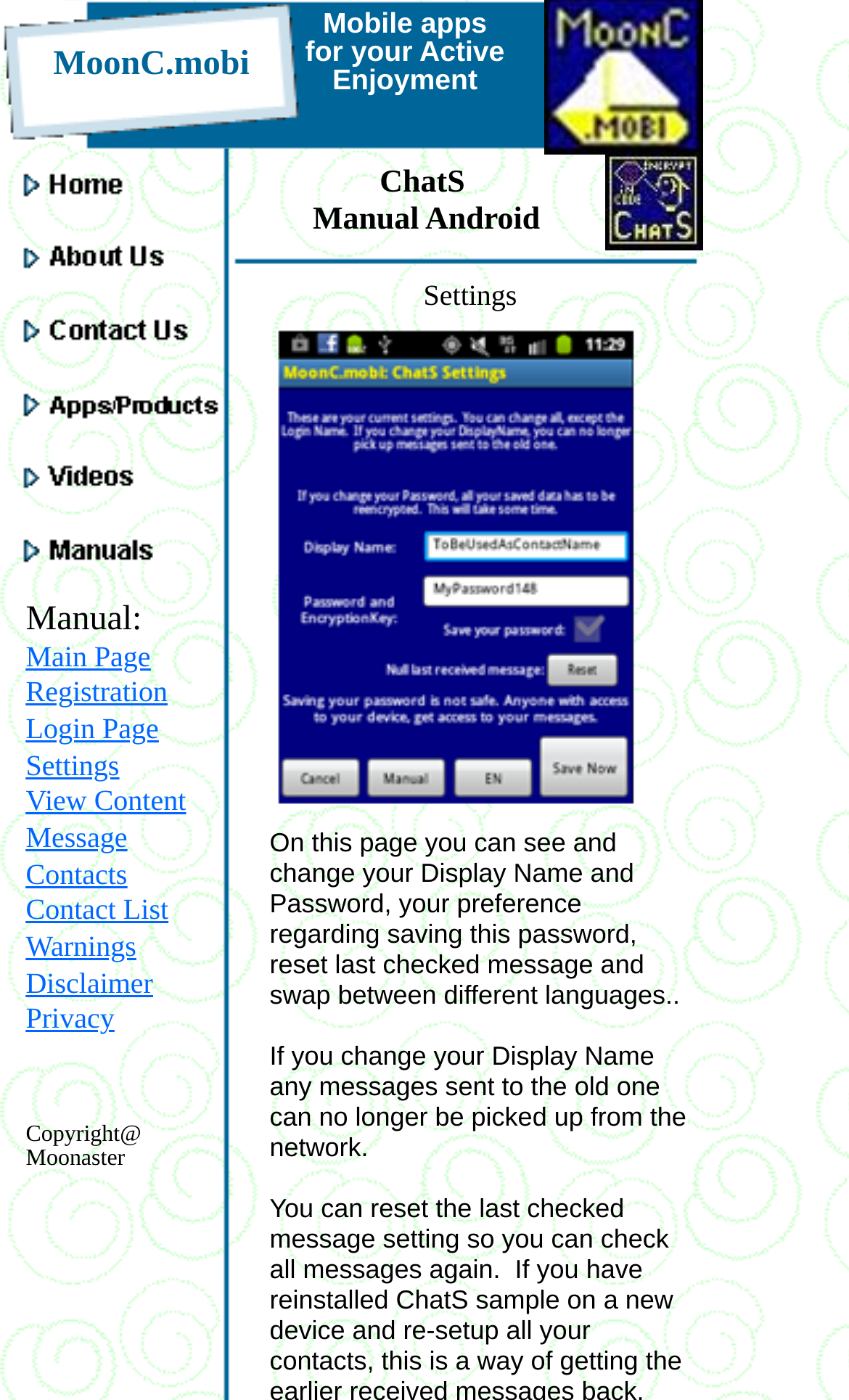Determine the bounding box coordinates for the area that needs to be clicked to fulfill this task: "Click the MoonC.mobi MarineChimer link". The coordinates must be given as four float numbers between 0 and 1, i.e., [left, top, right, bottom].

[0.323, 0.557, 0.779, 0.583]